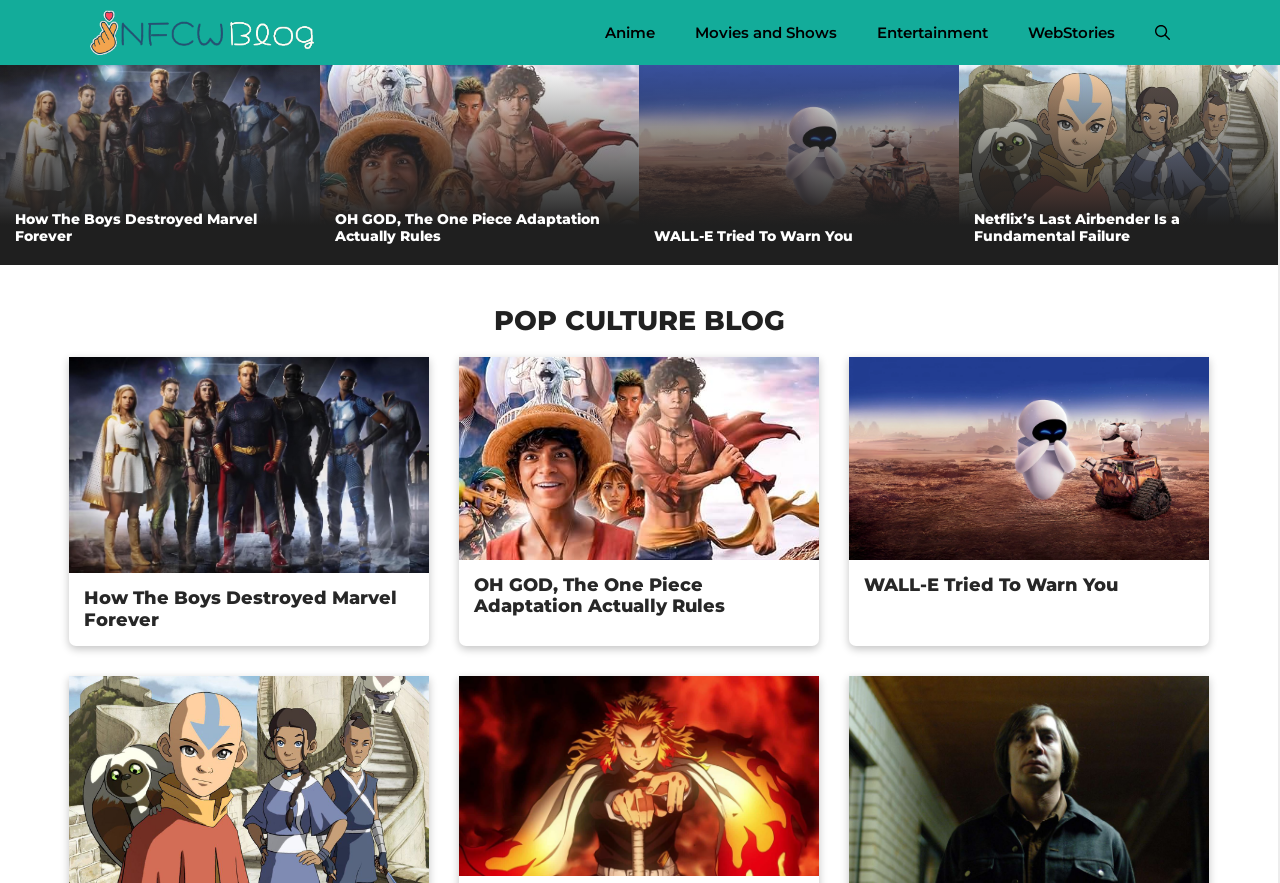Please analyze the image and give a detailed answer to the question:
How many categories are in the primary navigation?

The primary navigation section has links to 'Anime', 'Movies and Shows', 'Entertainment', and 'WebStories', which are four categories.